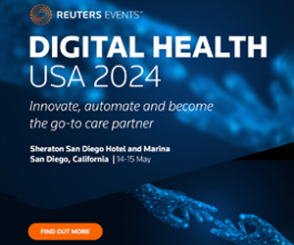Use a single word or phrase to answer the following:
Where will the event take place?

Sheraton San Diego Hotel and Marina